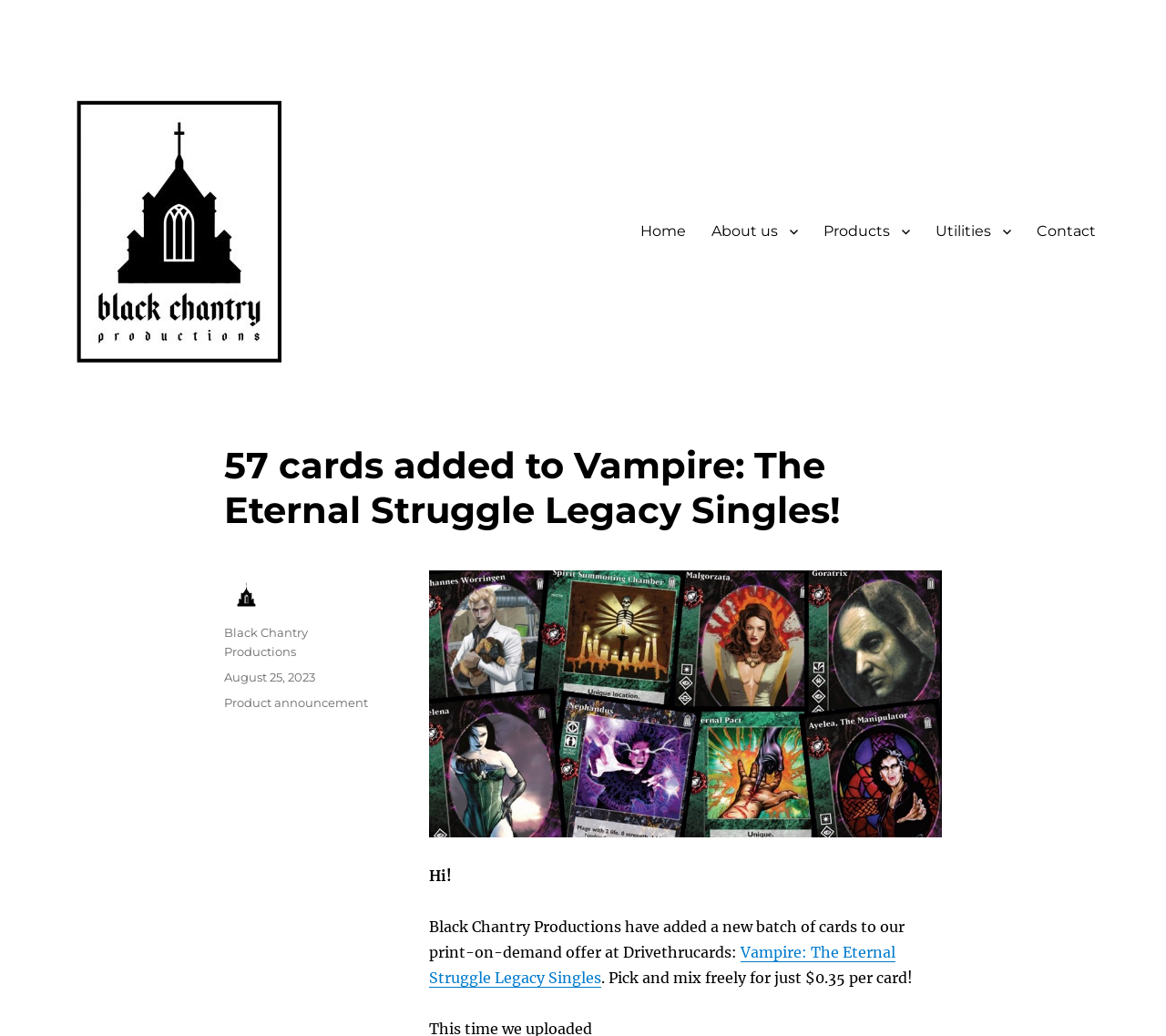Describe all visible elements and their arrangement on the webpage.

The webpage is about Black Chantry Productions, a company that has added 57 new cards to their print-on-demand offer at Drivethrucards, specifically for the game Vampire: The Eternal Struggle Legacy Singles. 

At the top left of the page, there is a logo of Black Chantry Productions, which is also a link to the company's website. Below the logo, there is a primary navigation menu with five links: Home, About us, Products, Utilities, and Contact.

The main content of the page is divided into two sections. The top section has a heading that announces the addition of 57 new cards to the game. Below the heading, there is a figure, which is likely an image related to the game.

The bottom section of the main content starts with a greeting, "Hi!", followed by a paragraph of text that explains the new batch of cards and the pricing. There is a link to the specific game, Vampire: The Eternal Struggle Legacy Singles, within the paragraph.

At the bottom of the page, there is a footer section that contains information about the author, the date of the post (August 25, 2023), and categories related to the post, specifically "Product announcement".